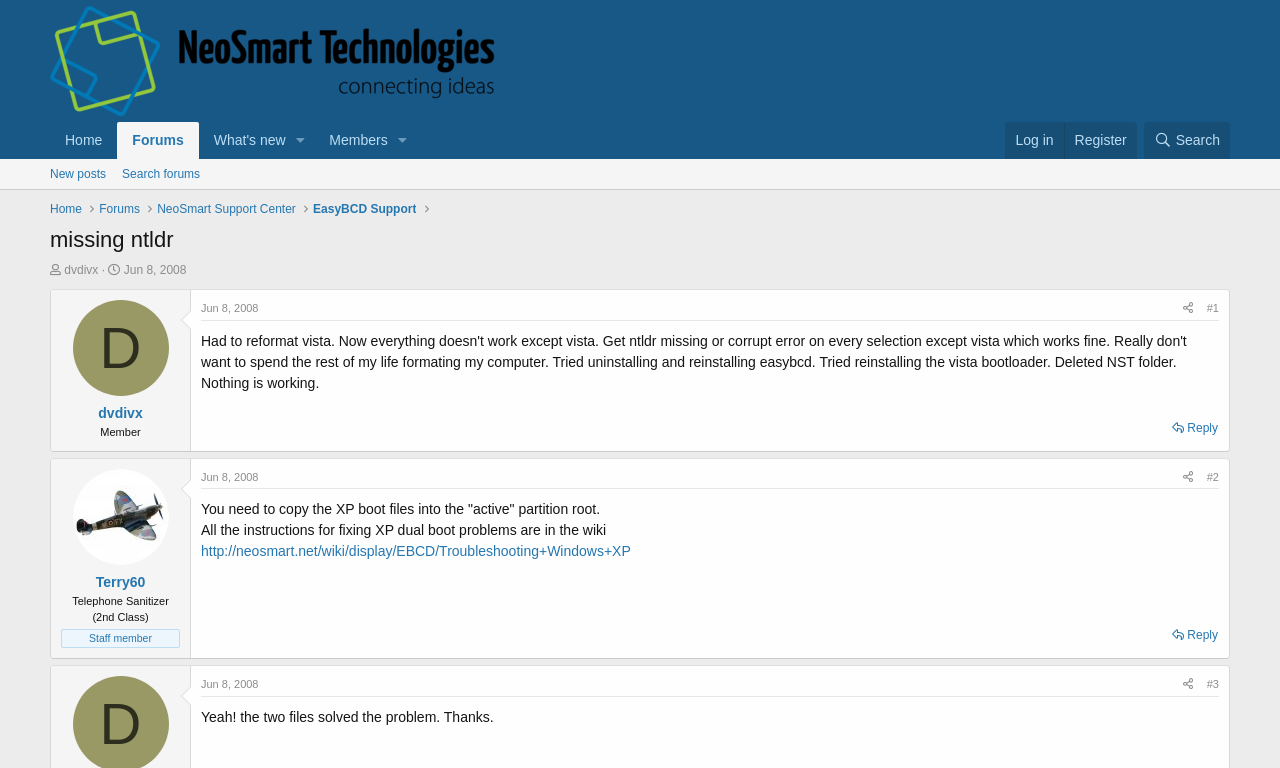Offer an in-depth caption of the entire webpage.

This webpage appears to be a forum discussion thread on the NeoSmart Forums website. At the top, there is a navigation menu with links to "Home", "Forums", "What's new", "Members", and "Search". On the right side, there are links to "Log in" and "Register". 

Below the navigation menu, there is a heading that reads "missing ntldr" and a thread starter's information, including their username "dvdivx" and start date "Jun 8, 2008". 

The main content of the webpage is divided into several sections, each representing a post in the discussion thread. The first post is from the thread starter "dvdivx" and contains the original message. The subsequent posts are from other users, including "Terry60" and others, who are responding to the original message. Each post includes the user's name, date and time of the post, and the post content. 

Some posts also include links to other resources, such as a wiki page for troubleshooting Windows XP dual boot problems. There are also buttons to "Reply" to each post and to "Share" the post.